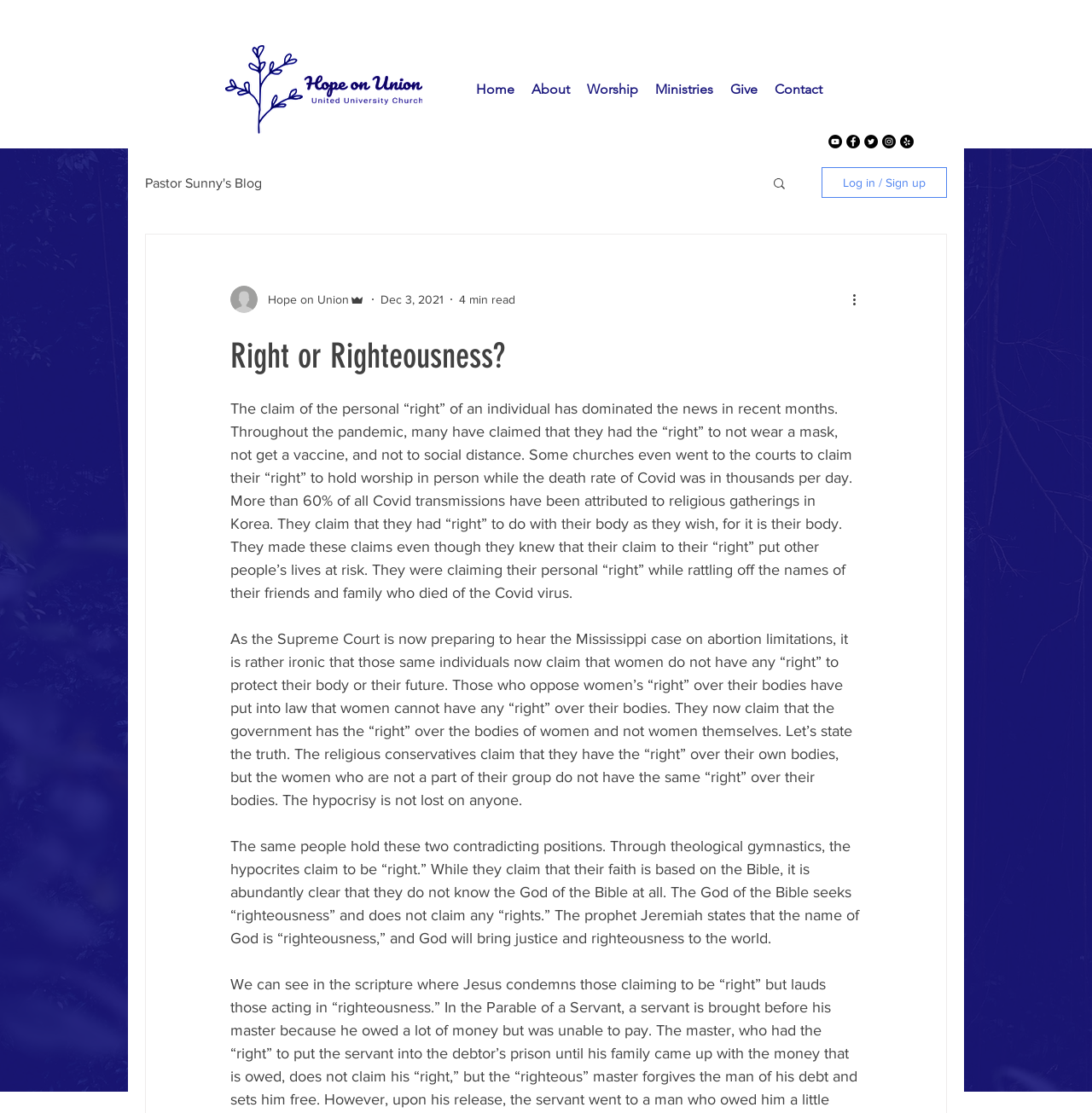Identify the bounding box coordinates of the area you need to click to perform the following instruction: "Visit Pastor Sunny's Blog".

[0.133, 0.157, 0.24, 0.17]